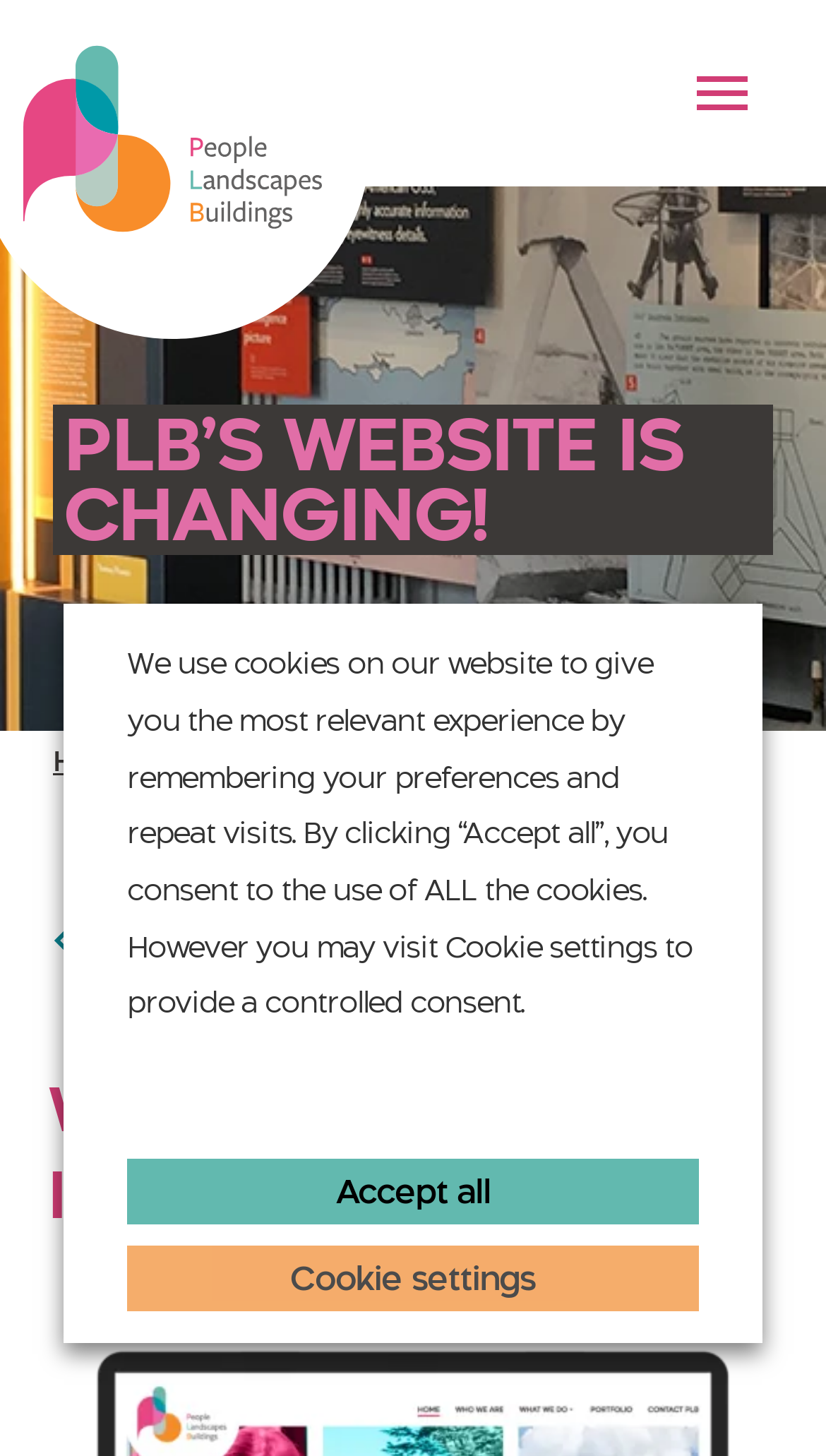Provide a brief response to the question below using a single word or phrase: 
How many main sections are there?

Two